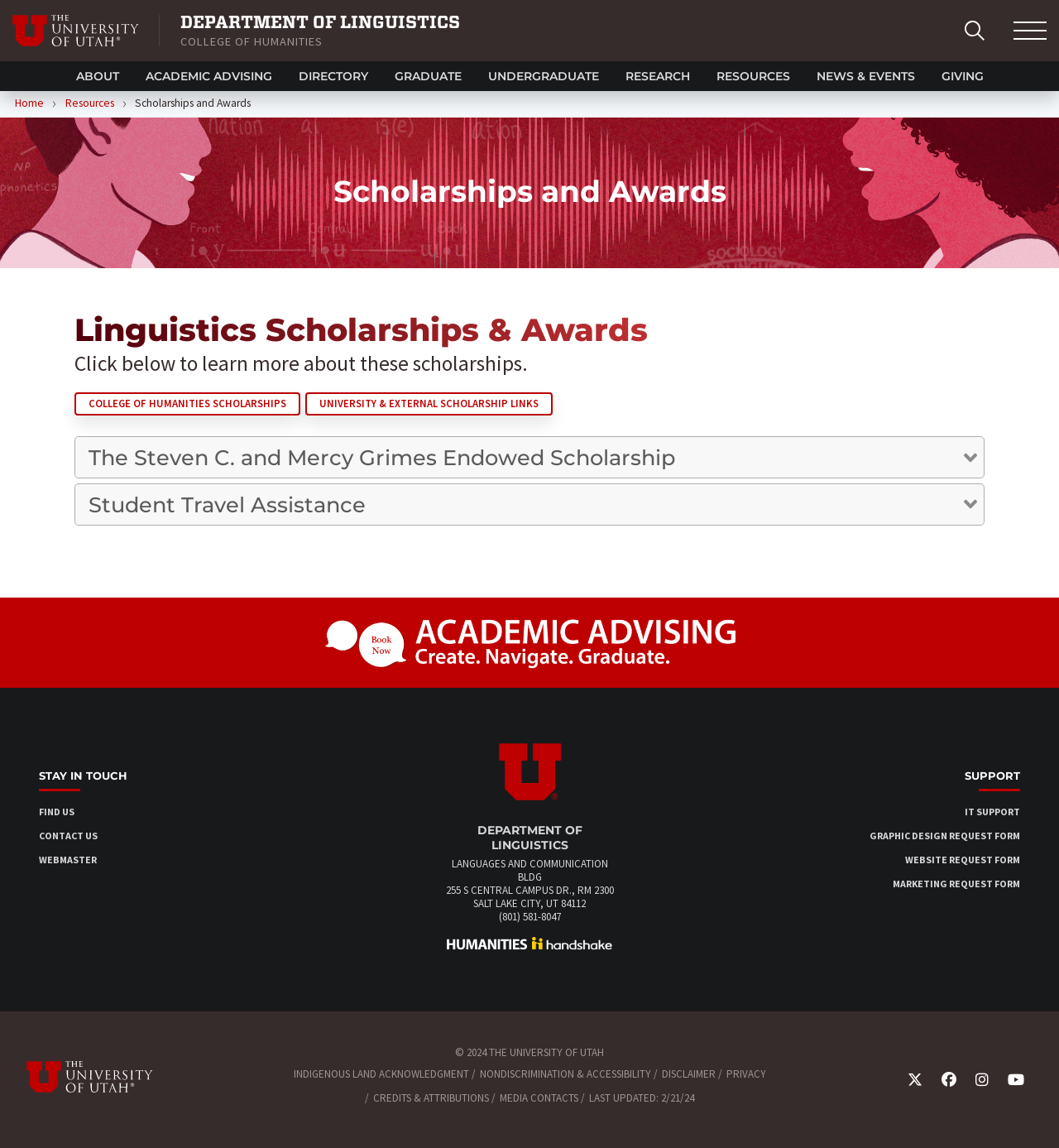What is the name of the department?
Provide a concise answer using a single word or phrase based on the image.

Department of Linguistics